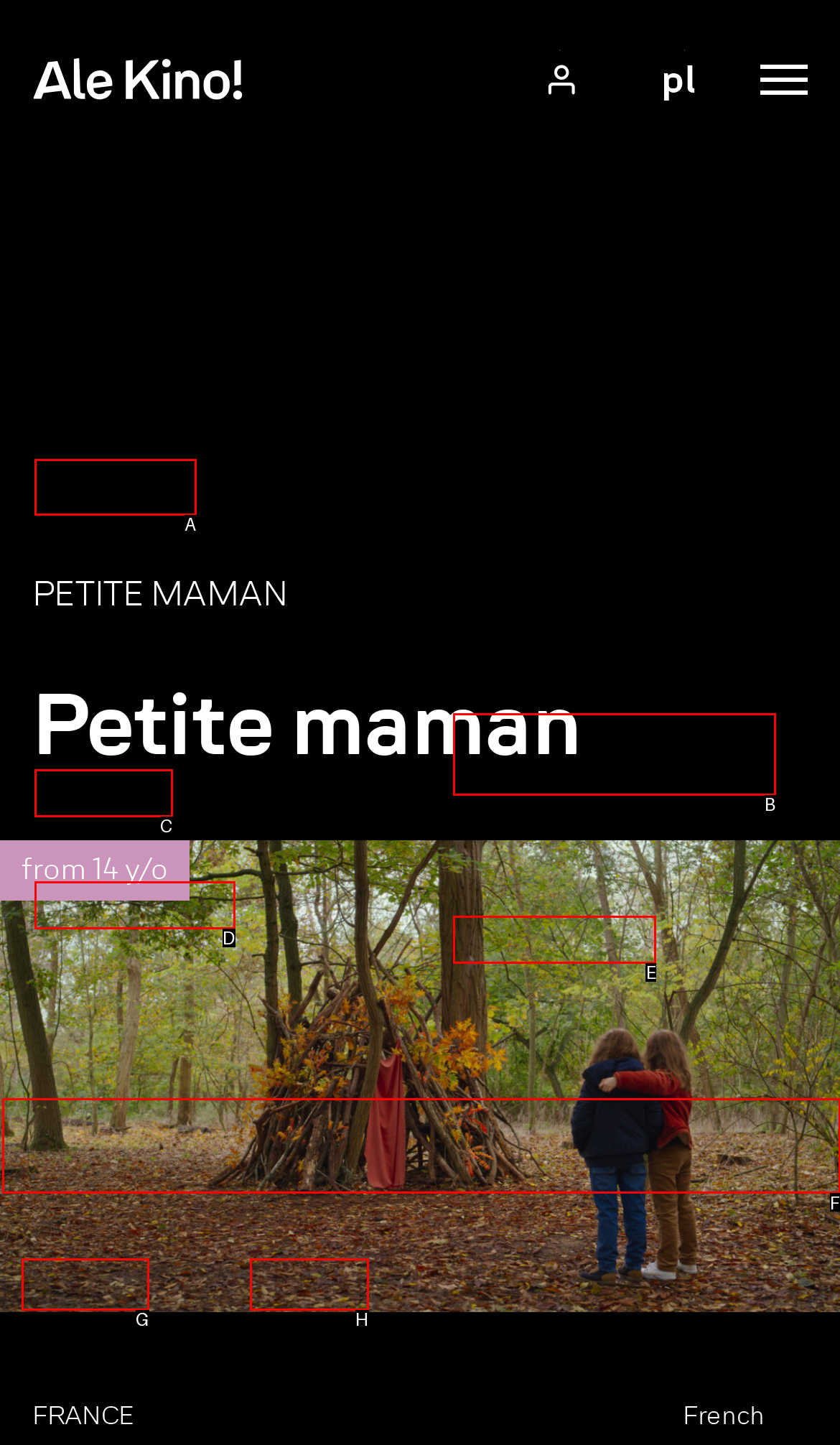From the options shown in the screenshot, tell me which lettered element I need to click to complete the task: visit the Ale Kino! Industry/Education Pro page.

F